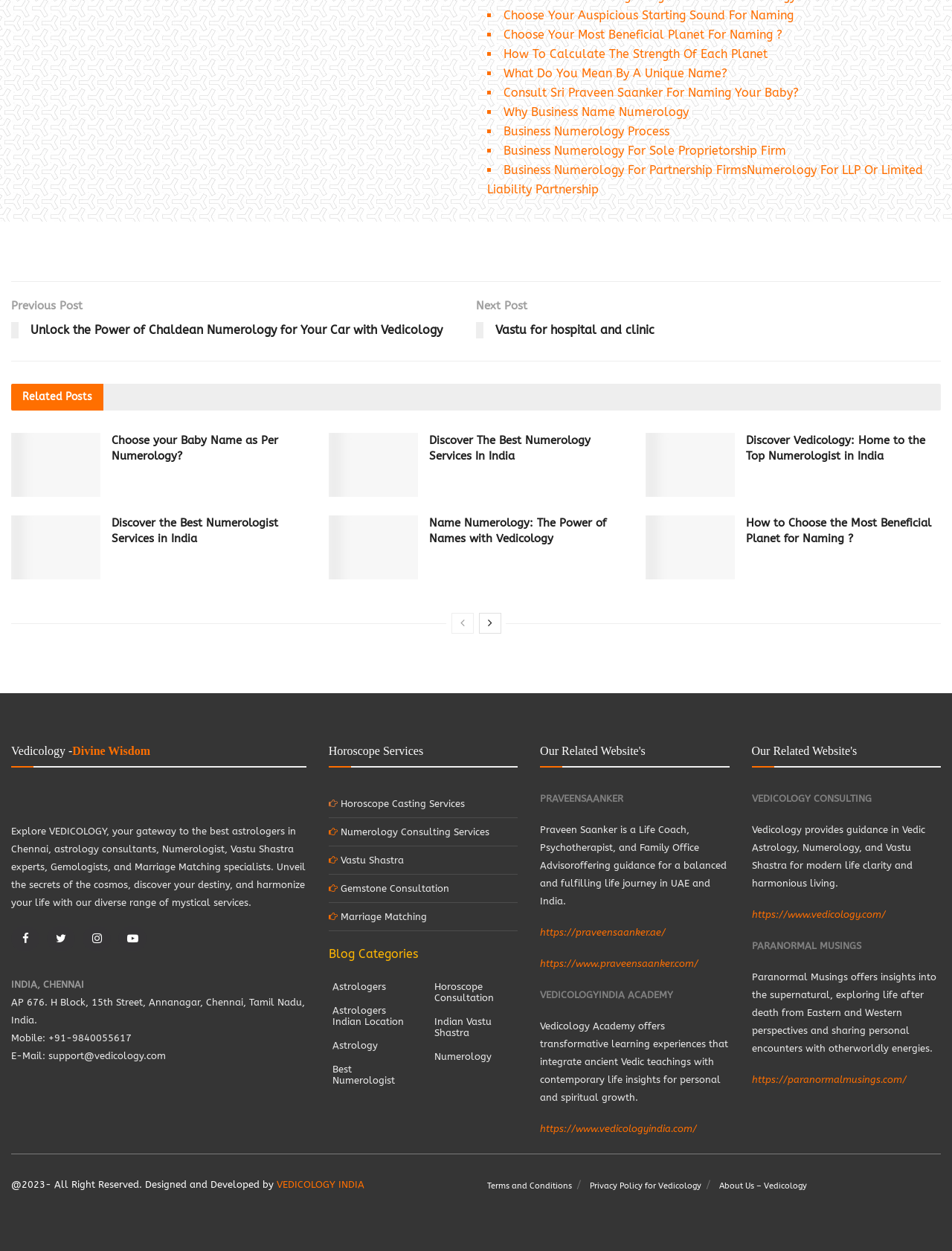What is the name of the website?
Give a detailed explanation using the information visible in the image.

I determined the name of the website by looking at the heading 'Vedicology -Divine Wisdom' and the static text 'Explore VEDICOLOGY, your gateway to the best astrologers in Chennai, astrology consultants, Numerologist, Vastu Shastra experts, Gemologists, and Marriage Matching specialists.' which suggests that Vedicology is the name of the website.